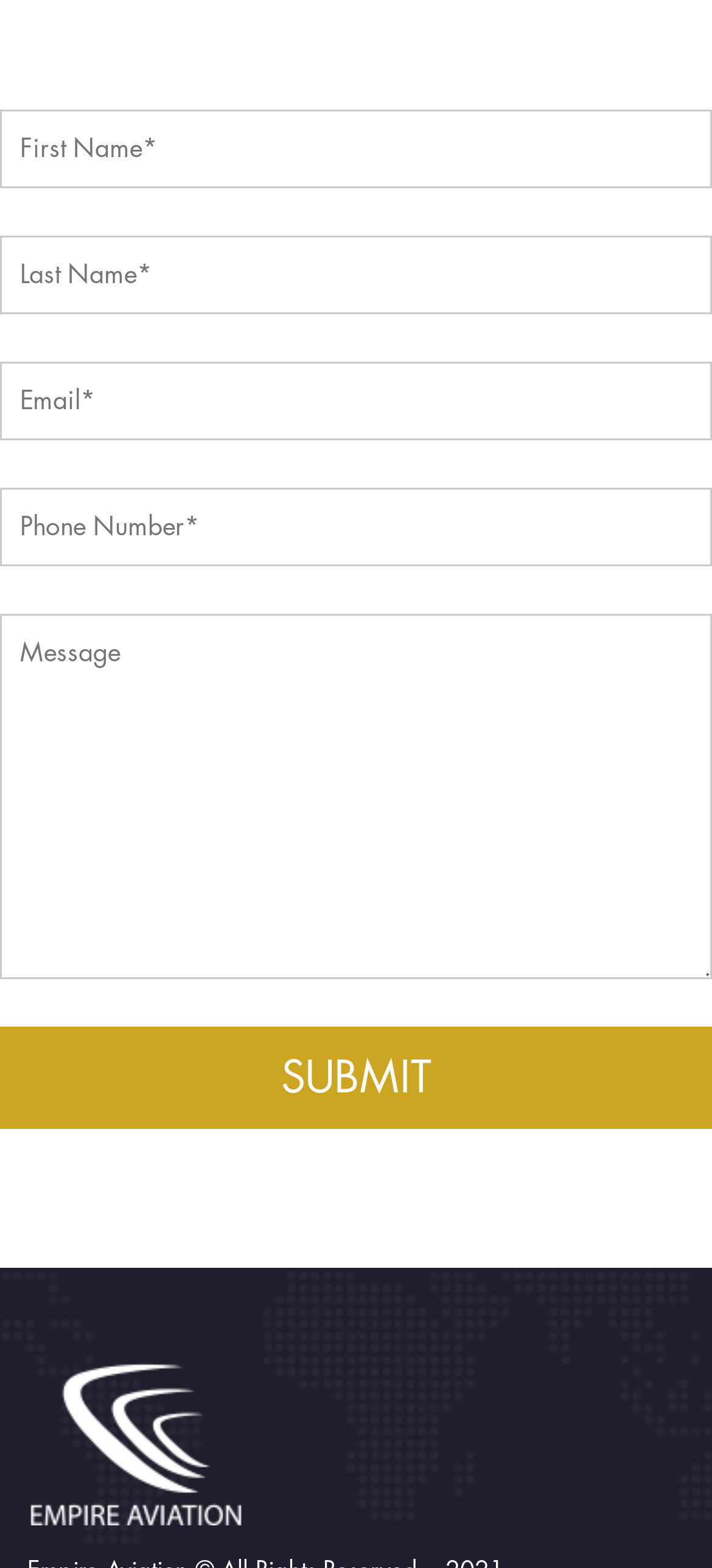Is there an image on this webpage?
Please use the image to provide a one-word or short phrase answer.

Yes